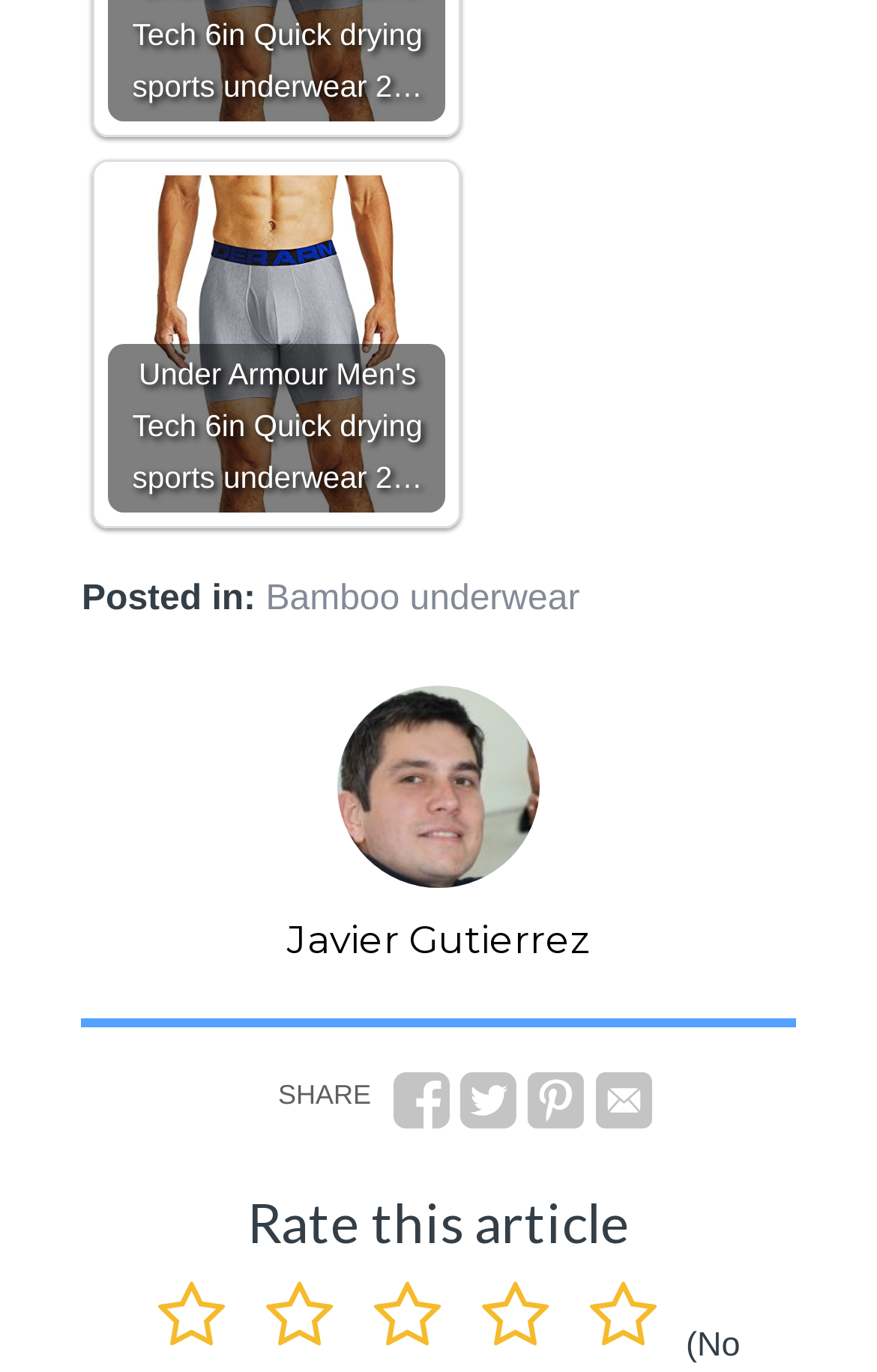Locate the bounding box coordinates of the element that should be clicked to fulfill the instruction: "Read more about Chennai Super Kings".

None